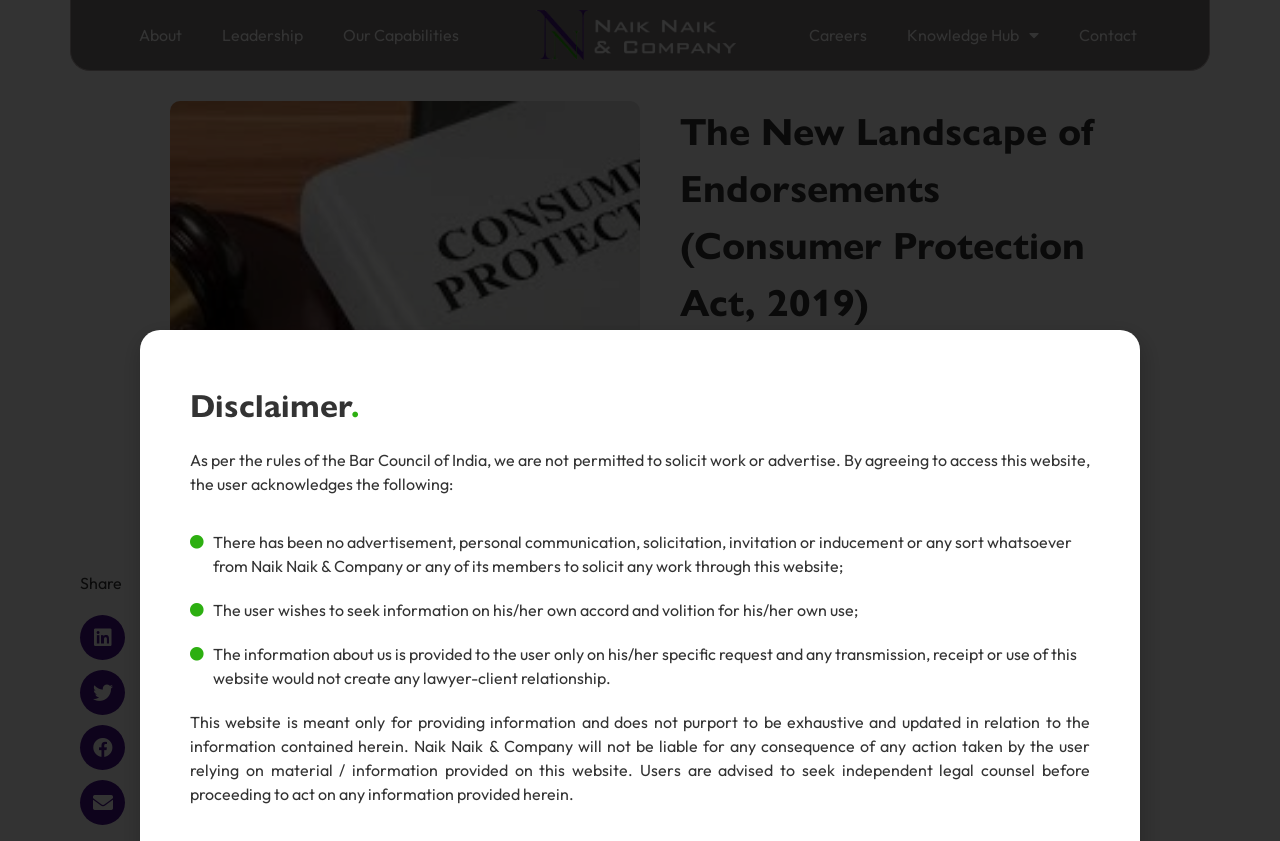Find the bounding box coordinates of the element you need to click on to perform this action: 'Click on Knowledge Hub'. The coordinates should be represented by four float values between 0 and 1, in the format [left, top, right, bottom].

[0.59, 0.458, 0.684, 0.482]